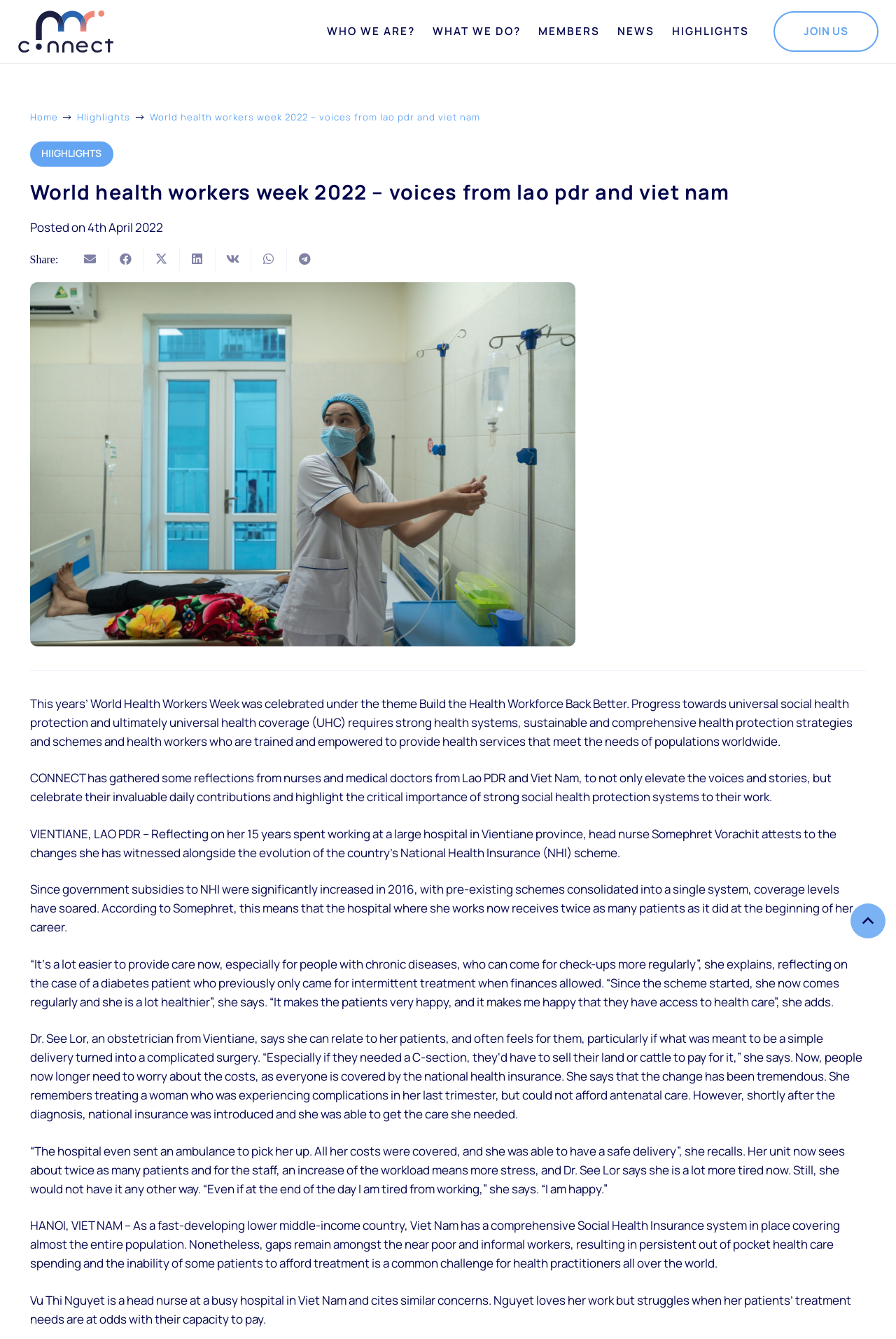What is the occupation of Somephret Vorachit?
Answer the question with a single word or phrase derived from the image.

Head nurse